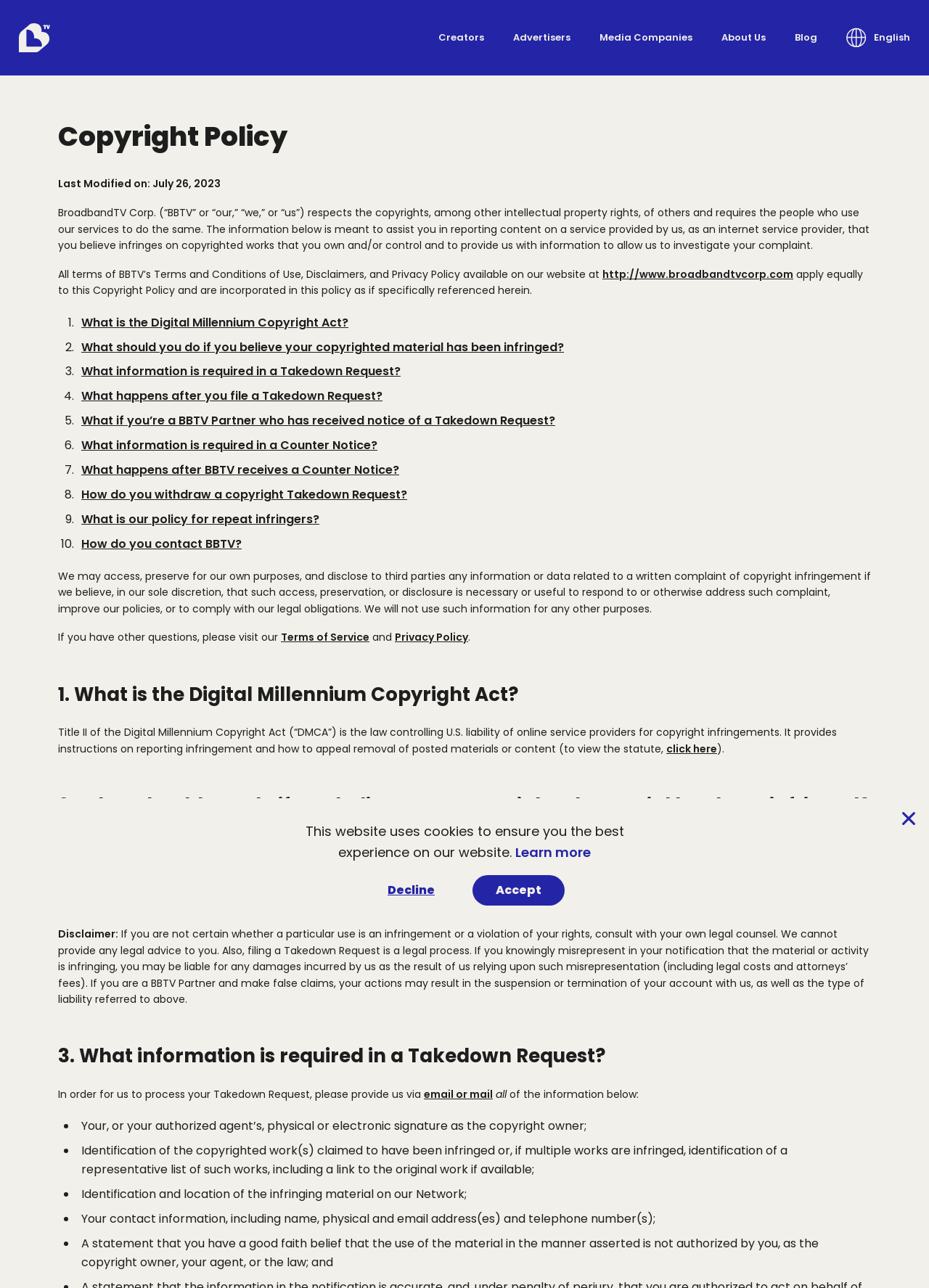What happens after a Counter Notice is received? Analyze the screenshot and reply with just one word or a short phrase.

BBTV investigates and may restore the content